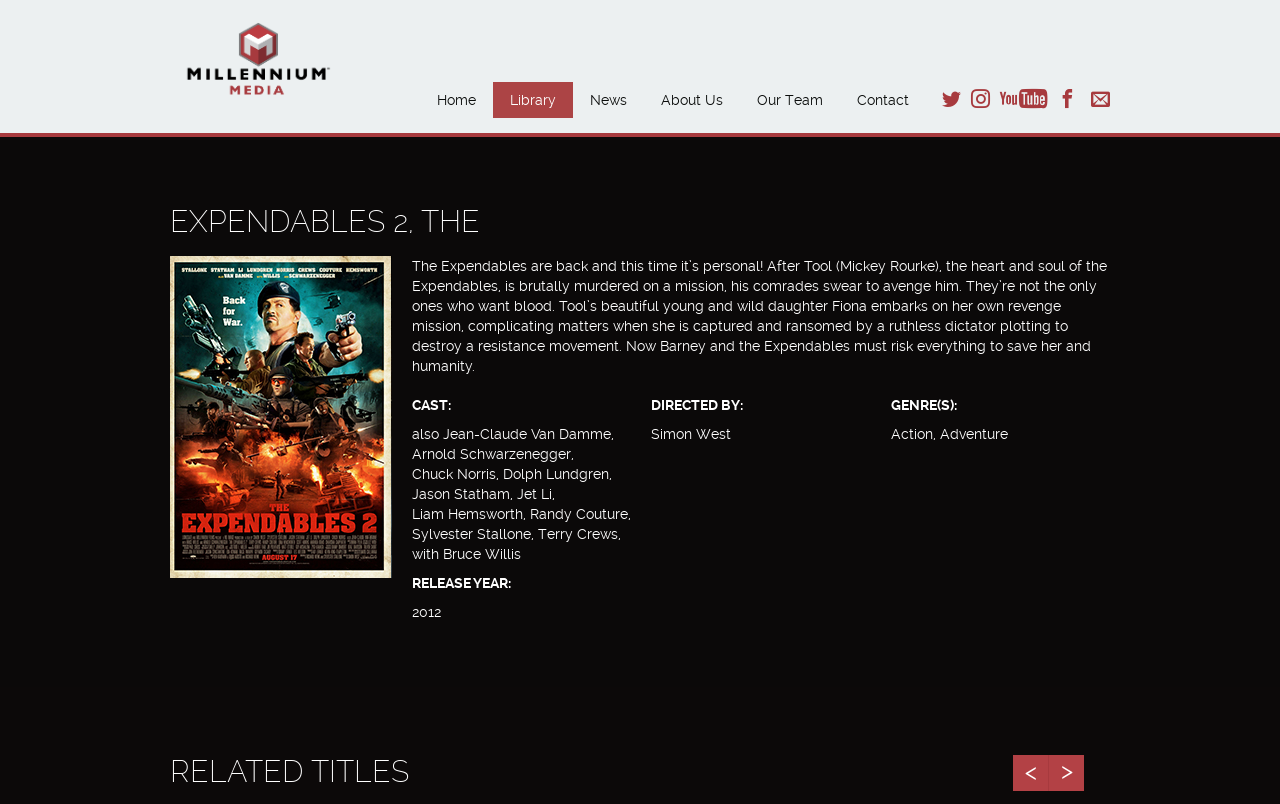What is the release year of the movie?
Can you provide a detailed and comprehensive answer to the question?

The release year of the movie can be found in the section below the movie description, where it is listed under the heading 'RELEASE YEAR:' as '2012'.